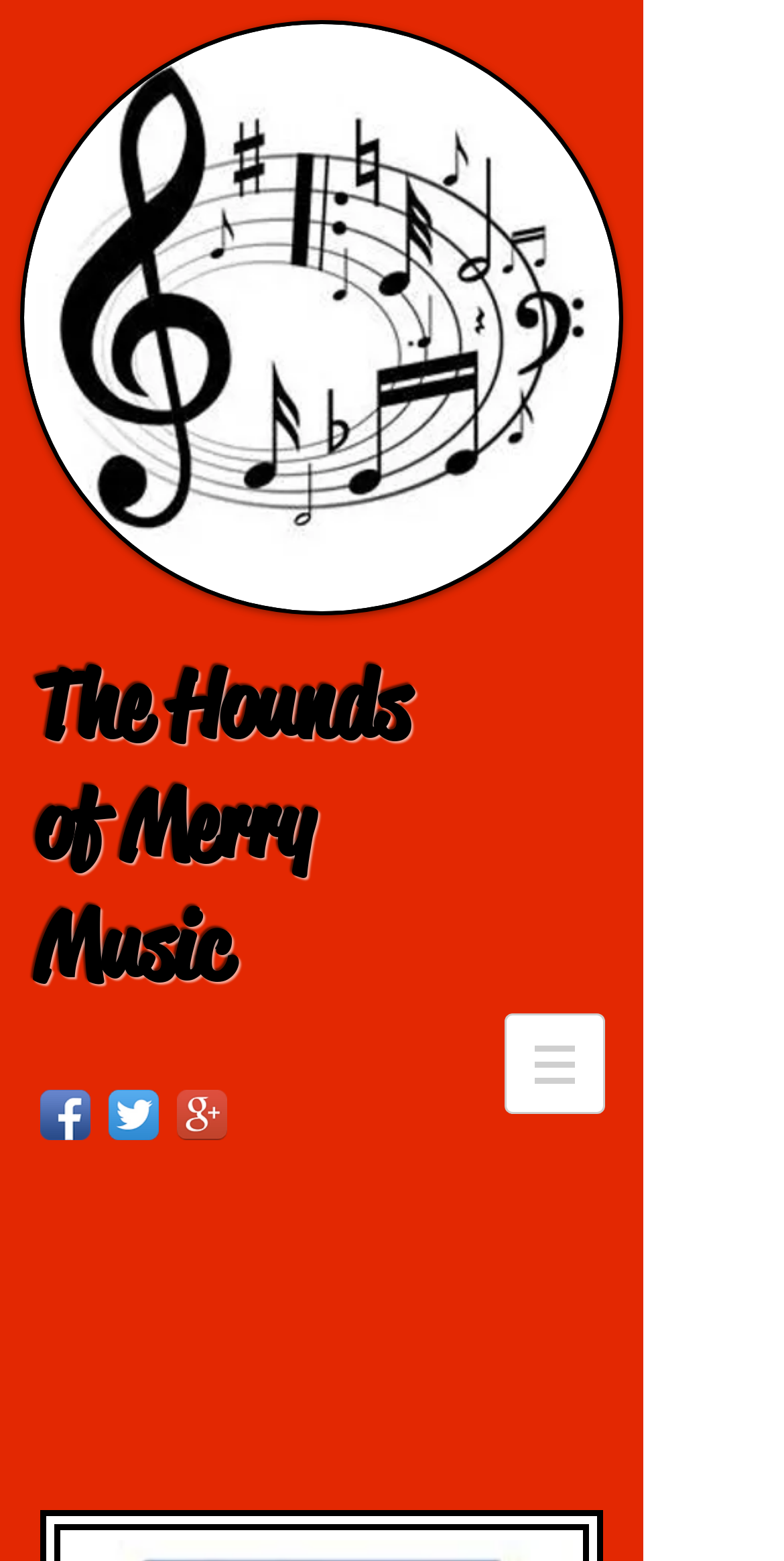Give a detailed explanation of the elements present on the webpage.

The webpage is about Merry Music Beagles, a breeder of AKC Champion Show Beagles and Puppies. At the top, there is a heading that reads "The Hounds of Merry Music", which is also a clickable link. Below this heading, there is a social bar with three icons: Facebook, Twitter, and Google+, each with its respective app icon image. 

On the right side of the page, there is a navigation menu labeled "Site", which is a dropdown menu with a button that can be expanded to show more options. The button is accompanied by a small image.